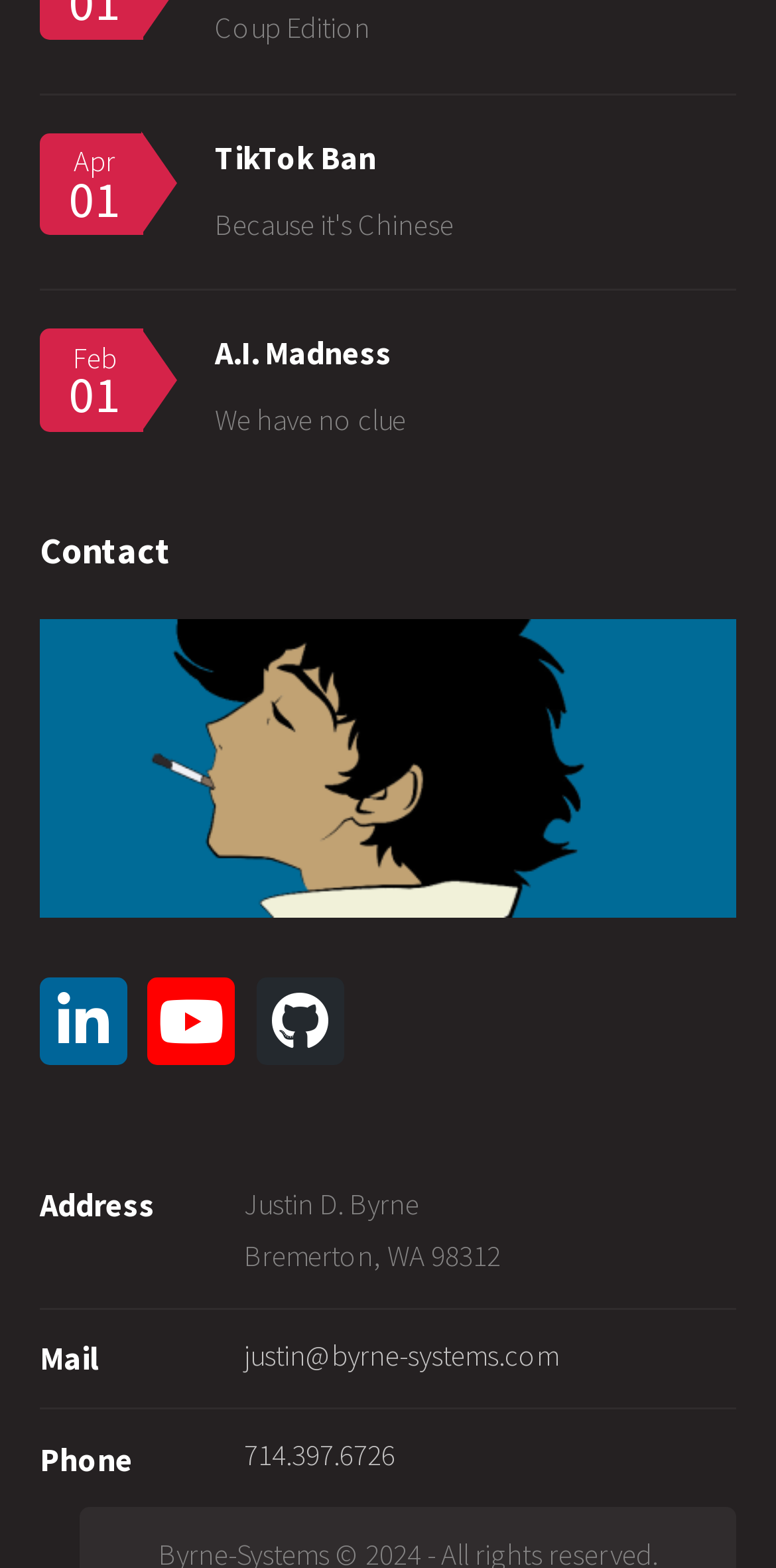Respond to the question below with a single word or phrase:
How many social media links are there?

3